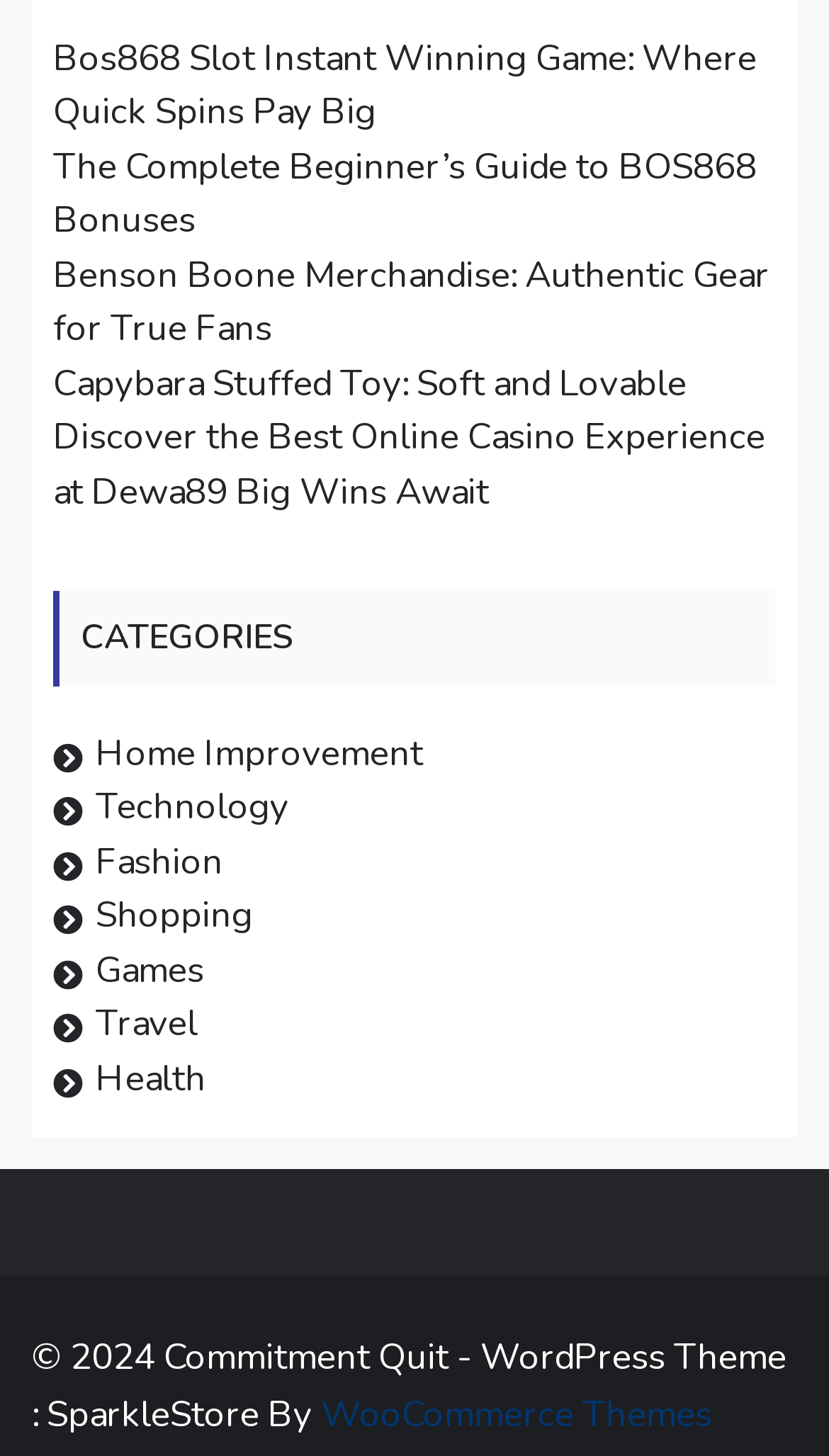Please specify the bounding box coordinates of the area that should be clicked to accomplish the following instruction: "Click on the link to play instant winning games". The coordinates should consist of four float numbers between 0 and 1, i.e., [left, top, right, bottom].

[0.064, 0.023, 0.913, 0.094]